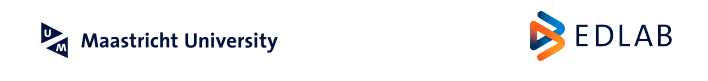What does the EDLAB logo symbolize?
Please give a detailed and elaborate answer to the question.

According to the caption, the EDLAB logo showcases a vibrant color scheme blending blue, orange, and teal, which symbolizes creativity and dynamic learning environments.